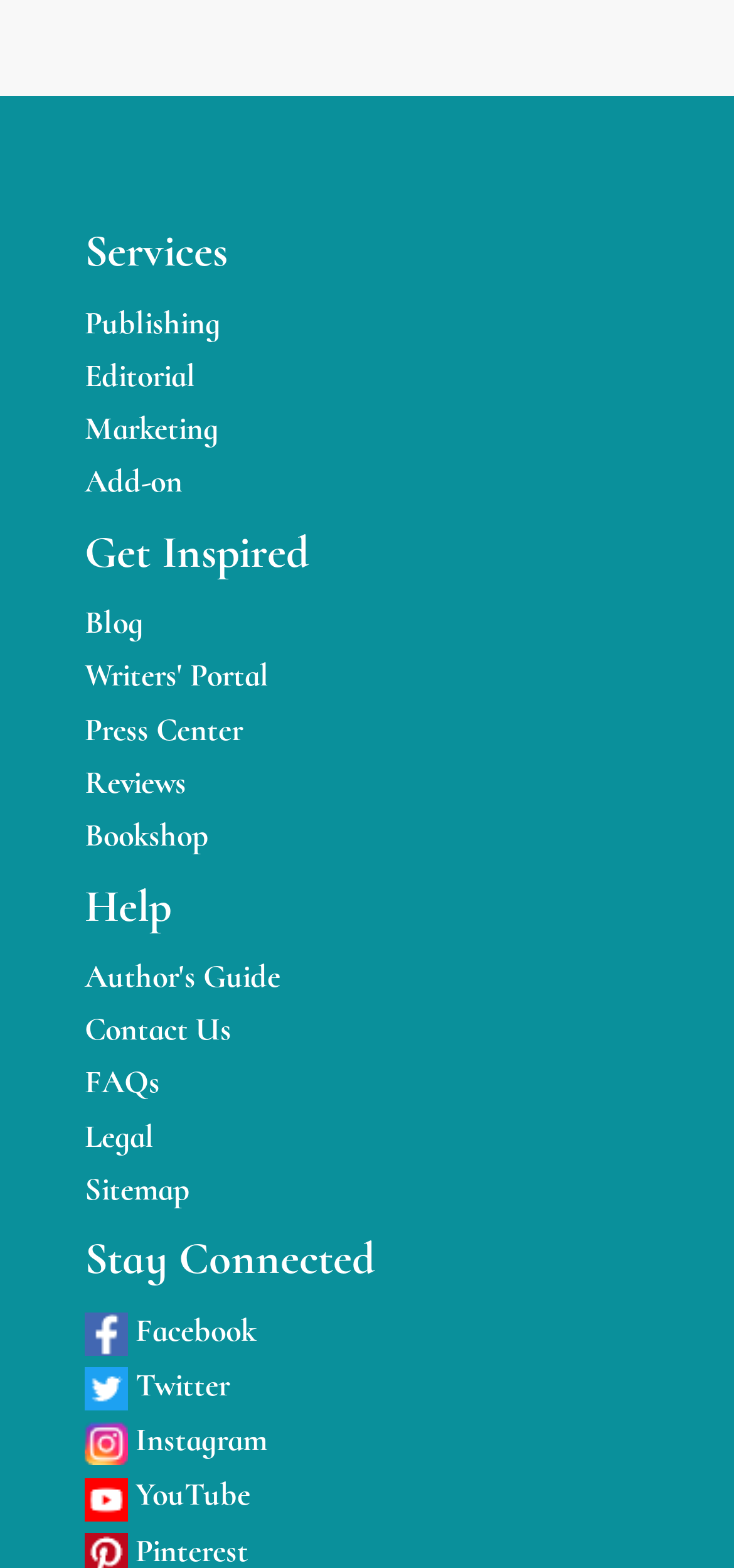What social media platforms is the website connected to?
Using the image, provide a detailed and thorough answer to the question.

Under the 'Stay Connected' heading, there are links to Facebook, Twitter, Instagram, and YouTube, indicating that the website is connected to these social media platforms.